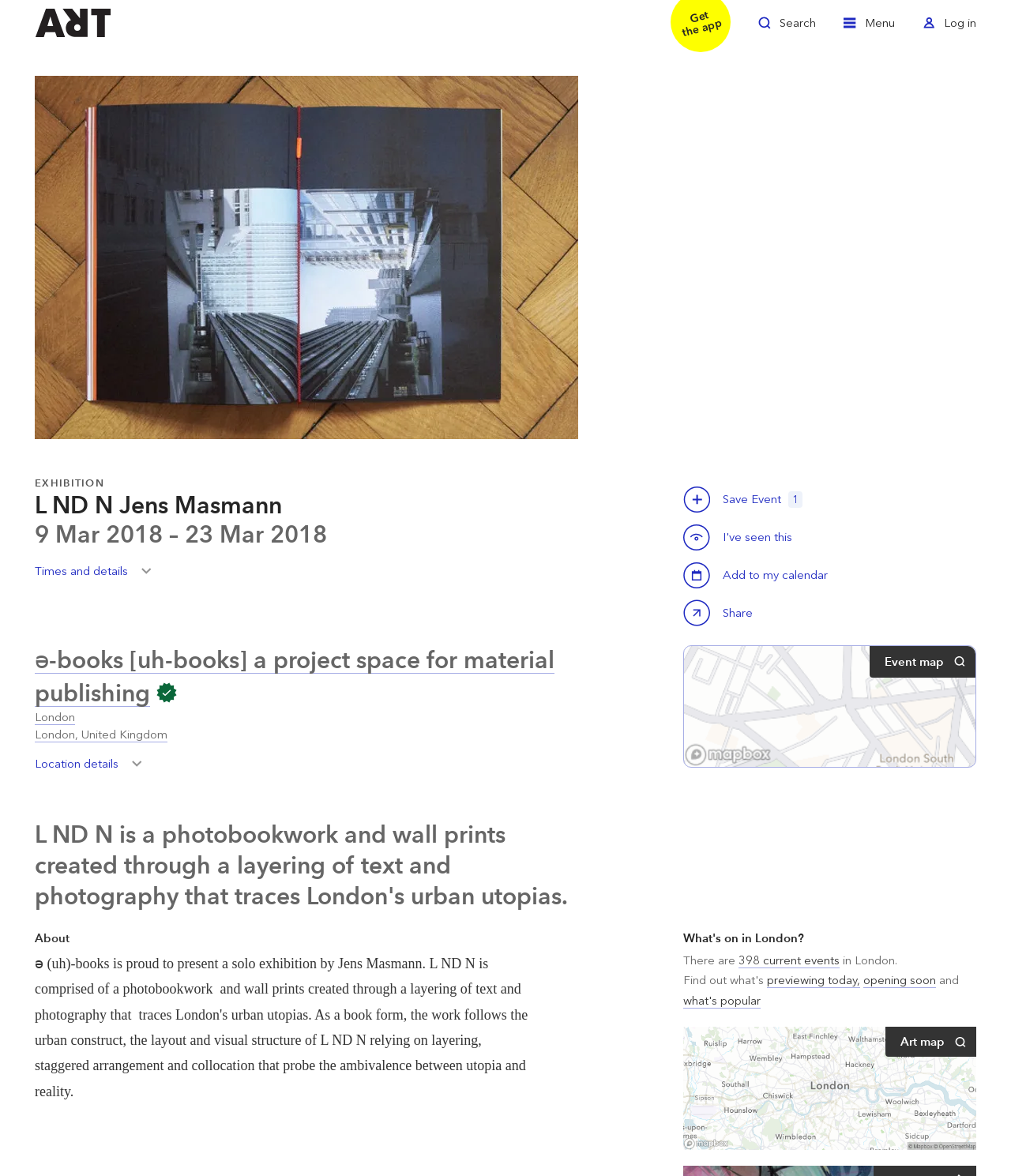Find the UI element described as: "Art map View map" and predict its bounding box coordinates. Ensure the coordinates are four float numbers between 0 and 1, [left, top, right, bottom].

[0.676, 0.873, 0.966, 0.978]